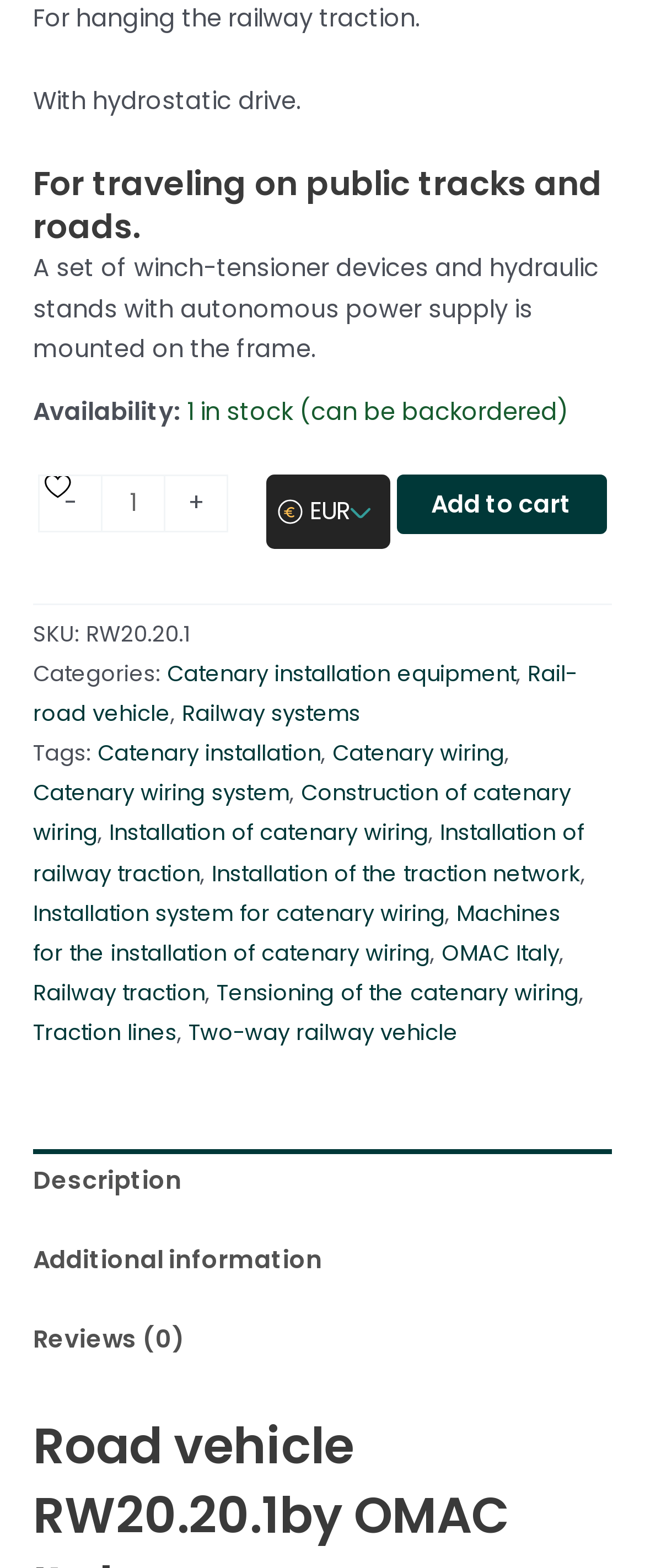Please determine the bounding box coordinates of the element's region to click in order to carry out the following instruction: "Decrease the product quantity". The coordinates should be four float numbers between 0 and 1, i.e., [left, top, right, bottom].

[0.06, 0.302, 0.157, 0.339]